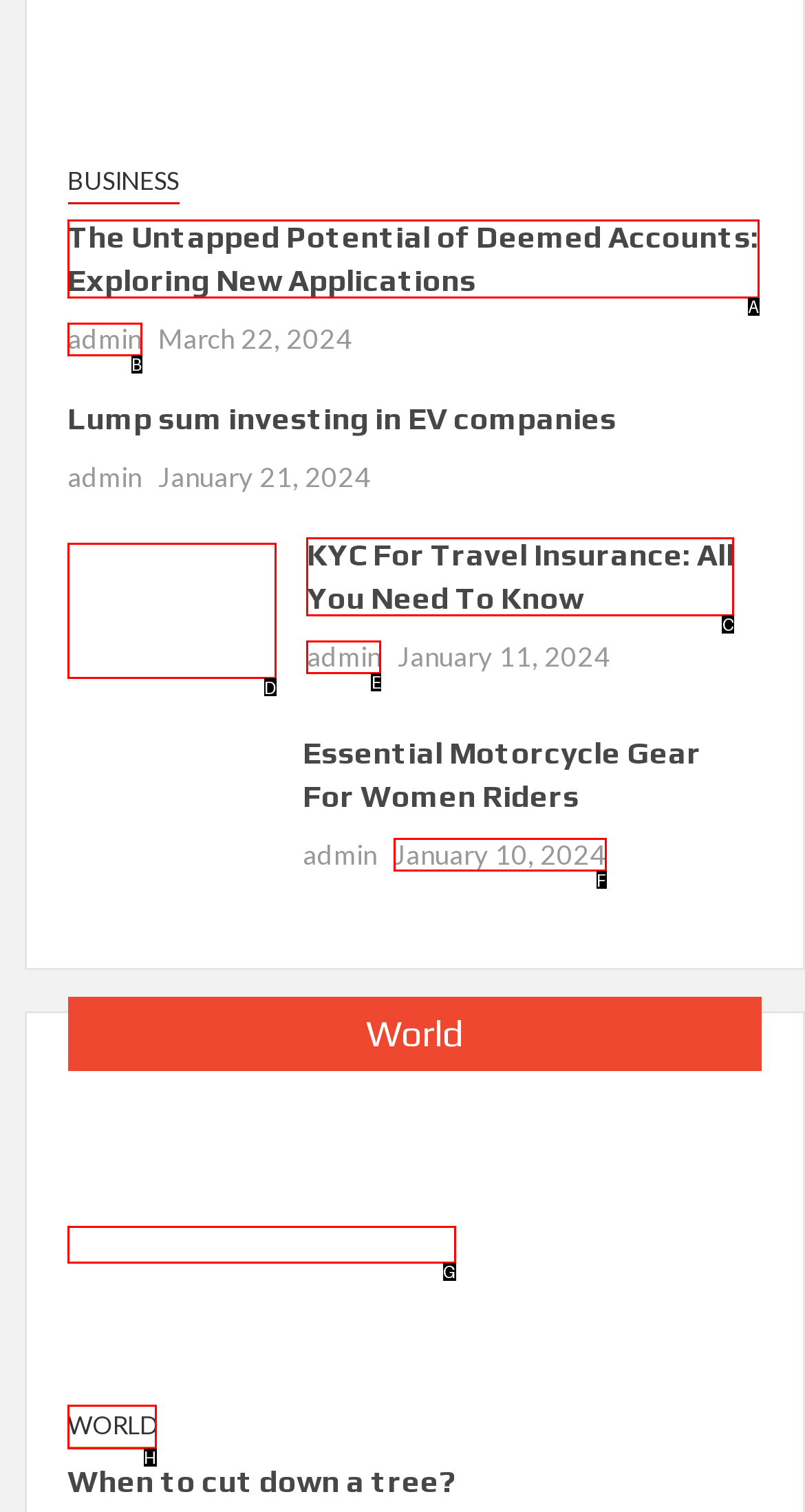Select the appropriate HTML element to click for the following task: Learn about Travel Insurance
Answer with the letter of the selected option from the given choices directly.

D